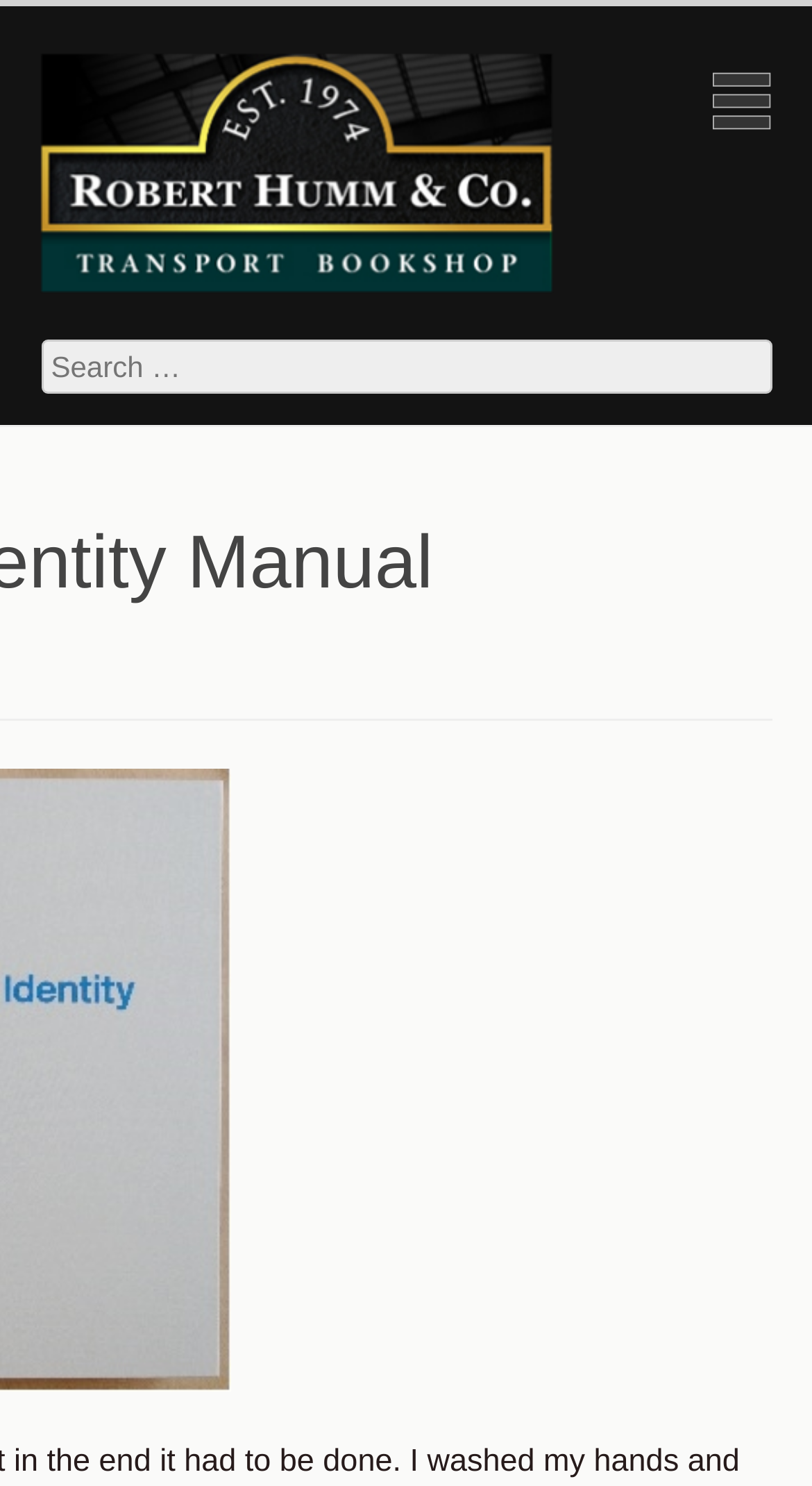Provide the bounding box coordinates of the HTML element described by the text: "Menu". The coordinates should be in the format [left, top, right, bottom] with values between 0 and 1.

[0.873, 0.046, 0.95, 0.088]